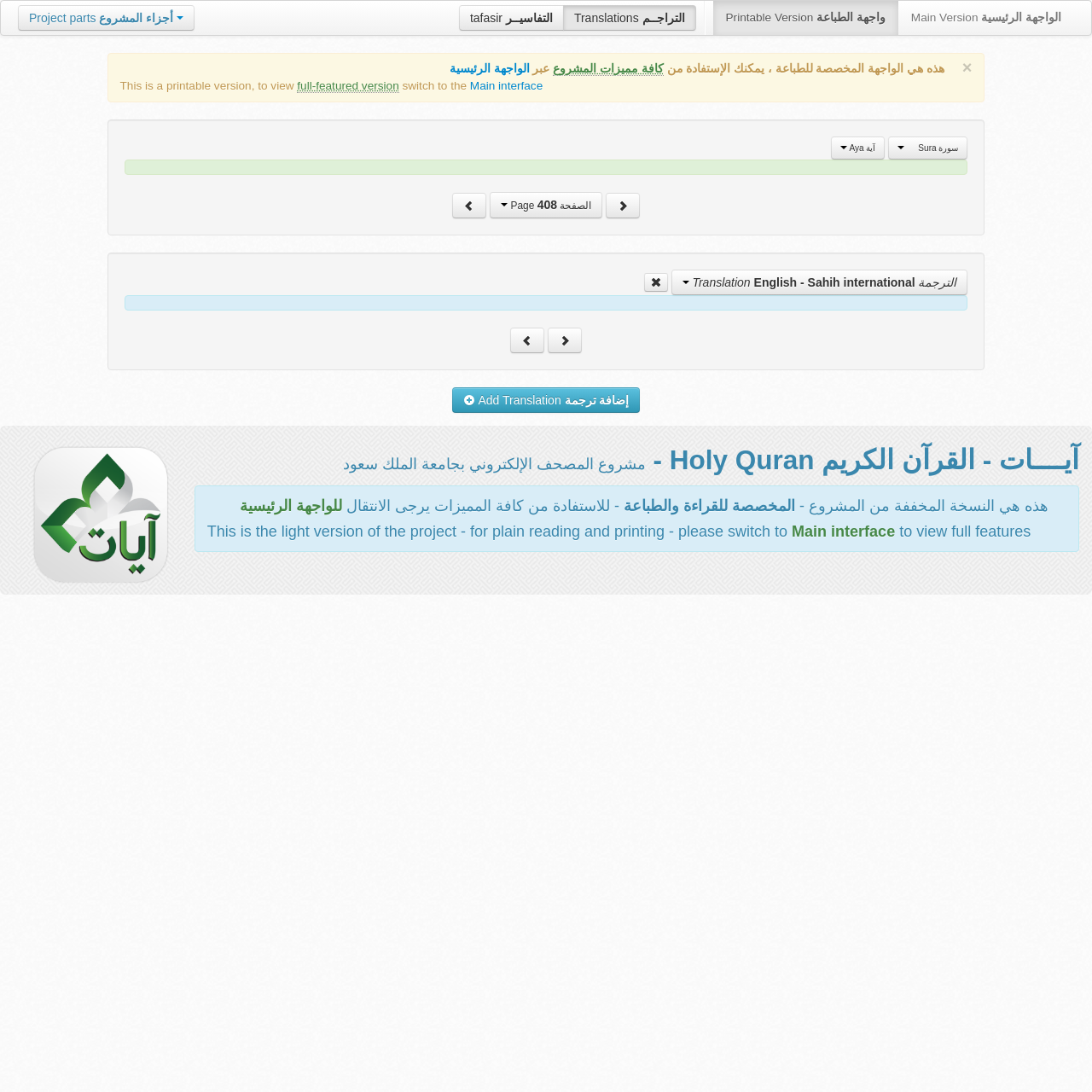Indicate the bounding box coordinates of the clickable region to achieve the following instruction: "Add a translation."

[0.414, 0.355, 0.586, 0.378]